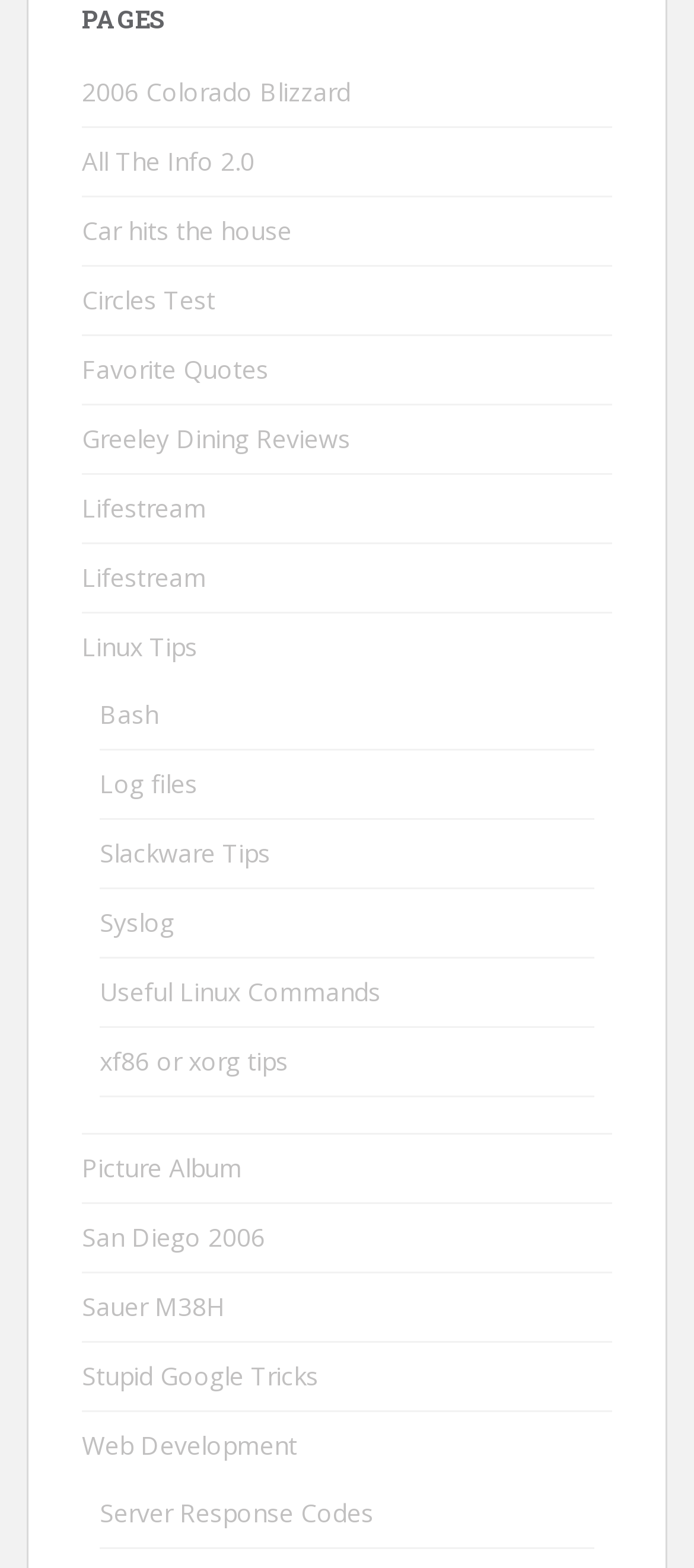Give a one-word or short phrase answer to this question: 
How many categories are on the webpage?

3